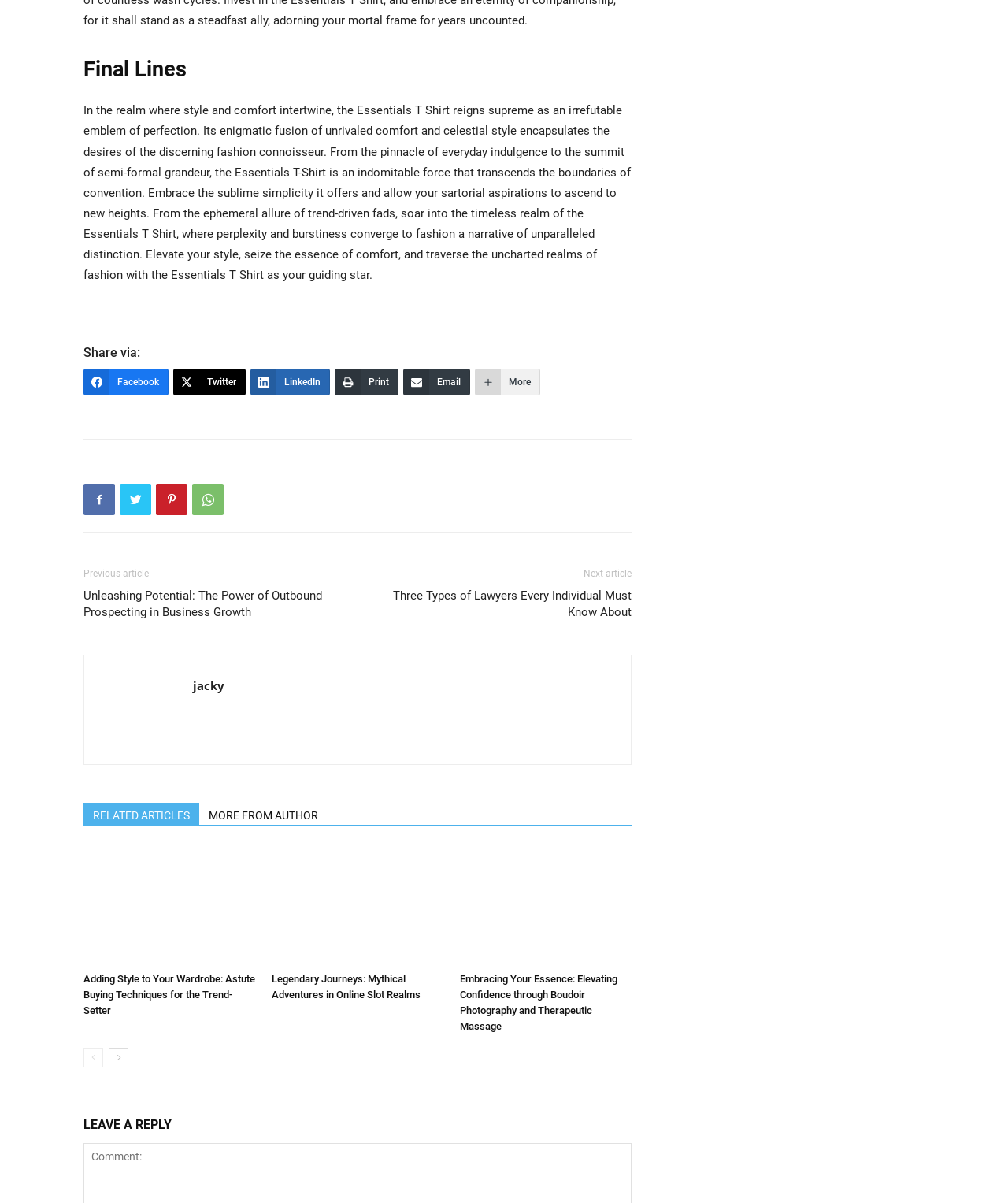Use a single word or phrase to answer the question: What is the name of the T-shirt being described?

Essentials T Shirt